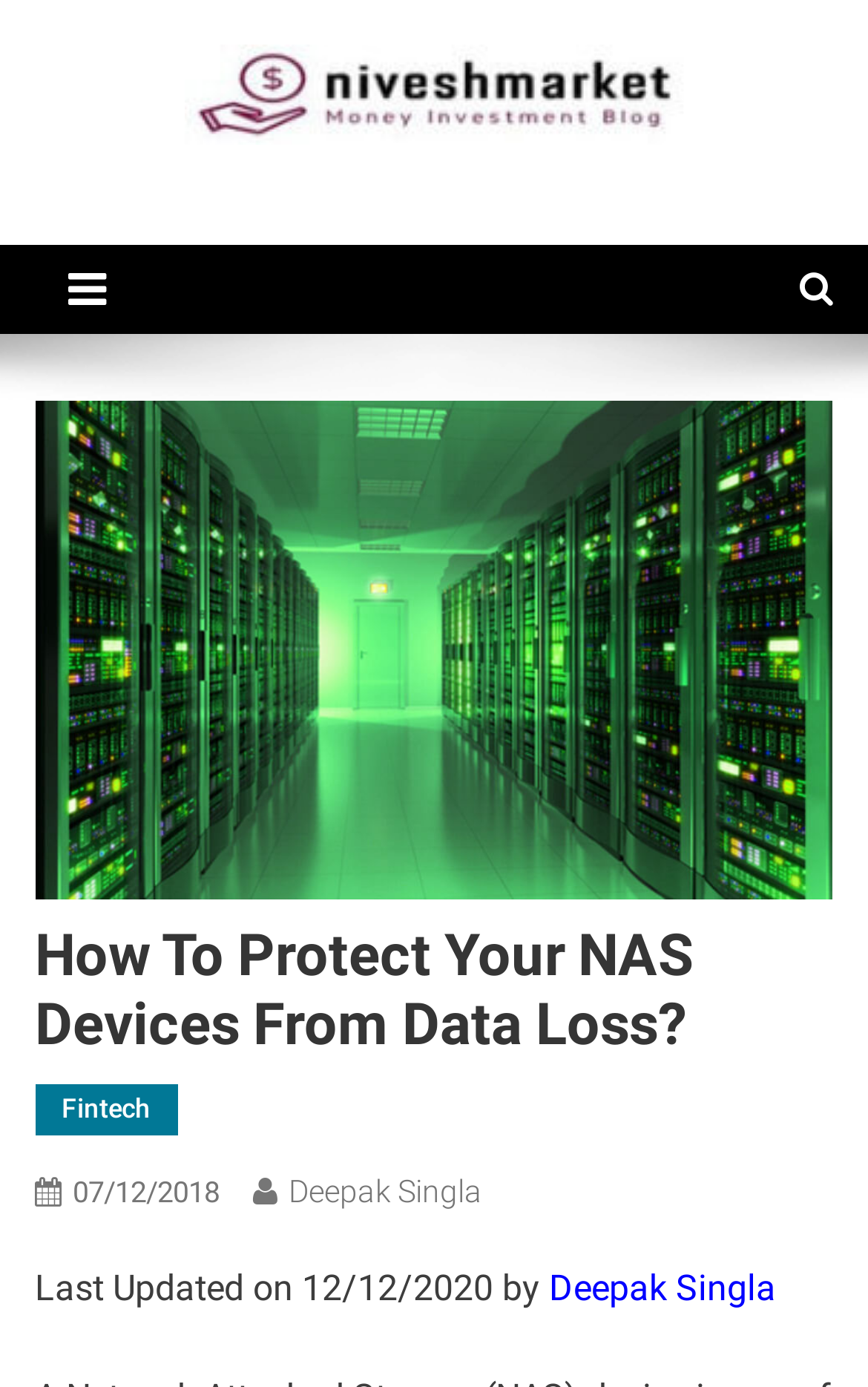Construct a thorough caption encompassing all aspects of the webpage.

The webpage is about protecting NAS devices from data loss. At the top, there is a link on the left side, and two more links on the right side, one of which is a search icon. Below these links, there is a large image that takes up most of the width, with a title "How to Protect your NAC device from data loss" on top of it. 

The main heading "How To Protect Your NAS Devices From Data Loss?" is centered below the image, followed by three links: "Fintech", a date "07/12/2018", and the author's name "Deepak Singla". The date is indicated as a timestamp. 

At the bottom, there is a static text "Last Updated on 12/12/2020 by" followed by another link to the author's name "Deepak Singla". Overall, the webpage has a simple layout with a prominent image and clear headings, and it appears to be a blog post or article about NAS device protection.